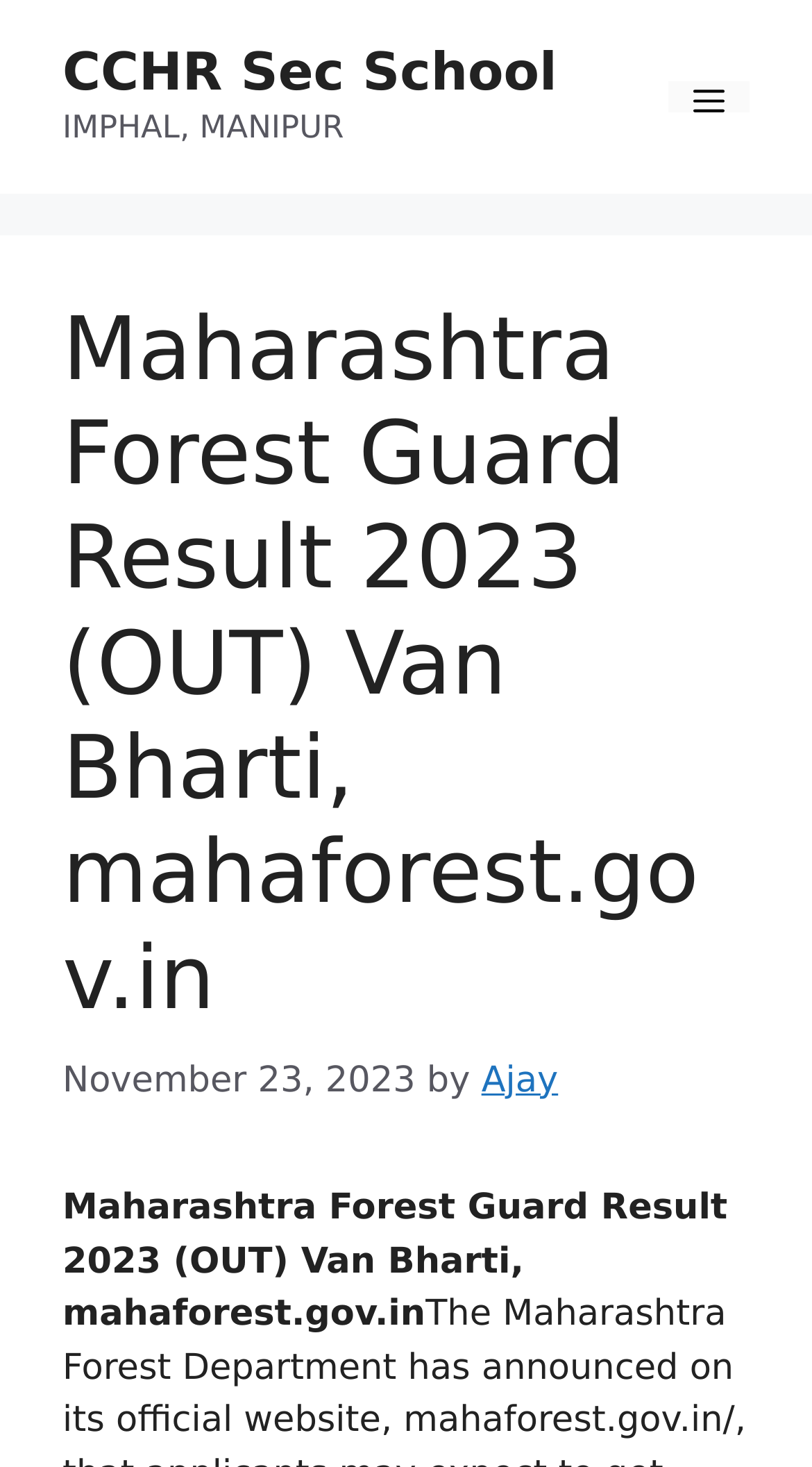What is the location mentioned in the banner?
Give a one-word or short phrase answer based on the image.

IMPHAL, MANIPUR